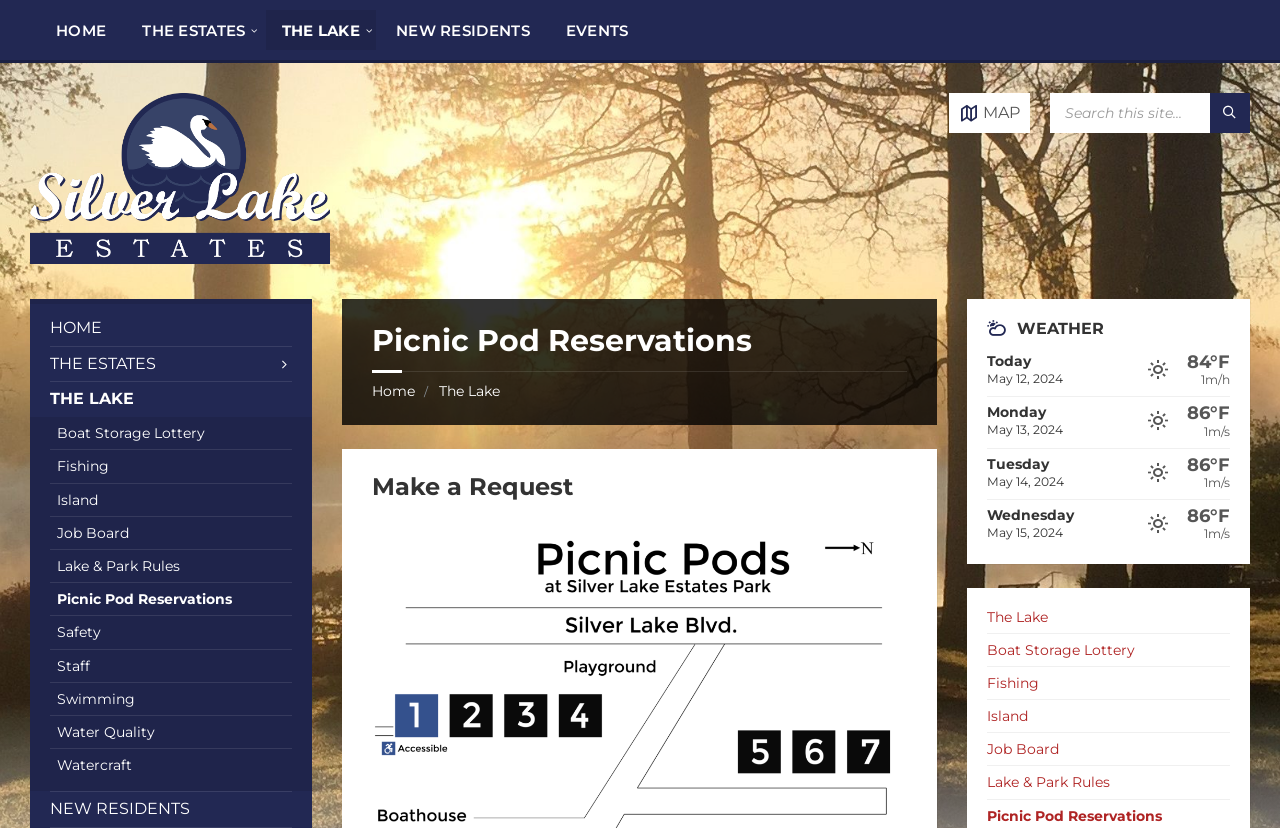Can you pinpoint the bounding box coordinates for the clickable element required for this instruction: "View Picnic Pod Reservations"? The coordinates should be four float numbers between 0 and 1, i.e., [left, top, right, bottom].

[0.039, 0.704, 0.229, 0.743]